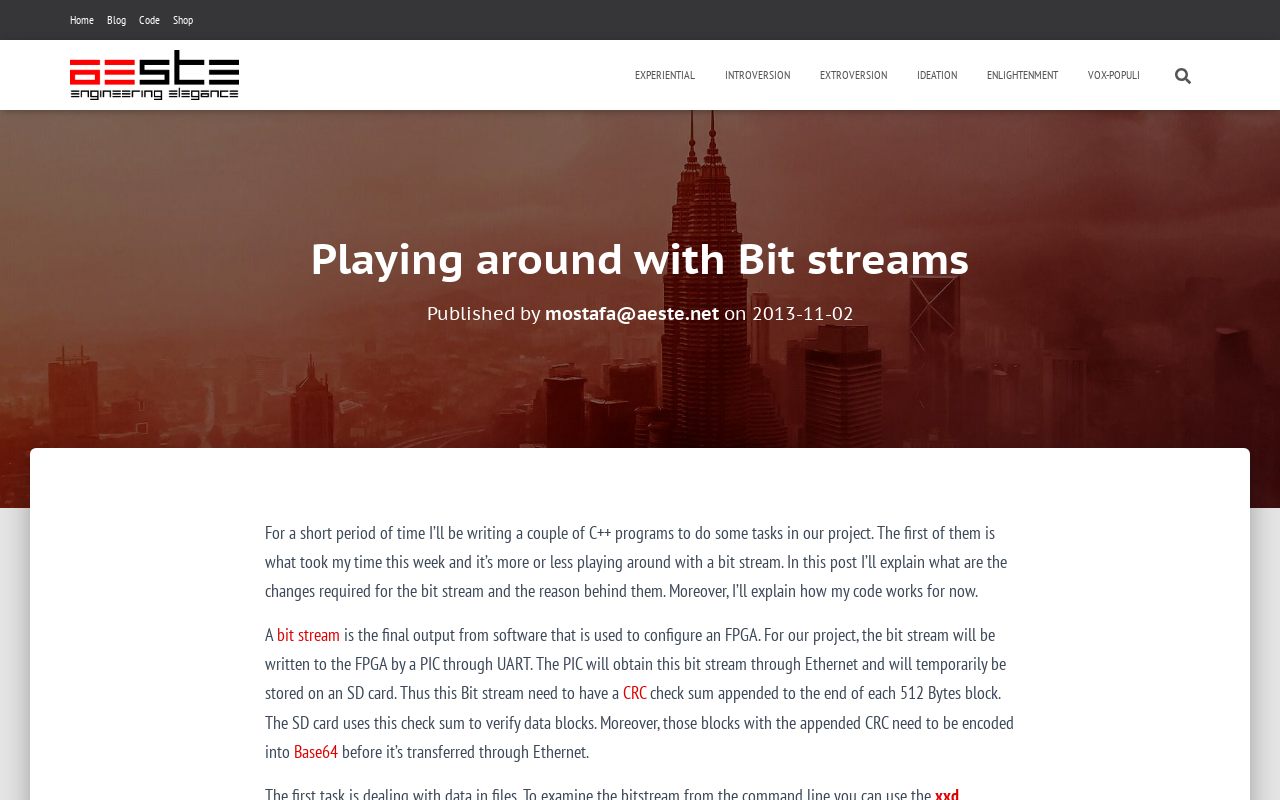Locate the bounding box coordinates of the UI element described by: "mostafa@aeste.net". The bounding box coordinates should consist of four float numbers between 0 and 1, i.e., [left, top, right, bottom].

[0.425, 0.377, 0.561, 0.406]